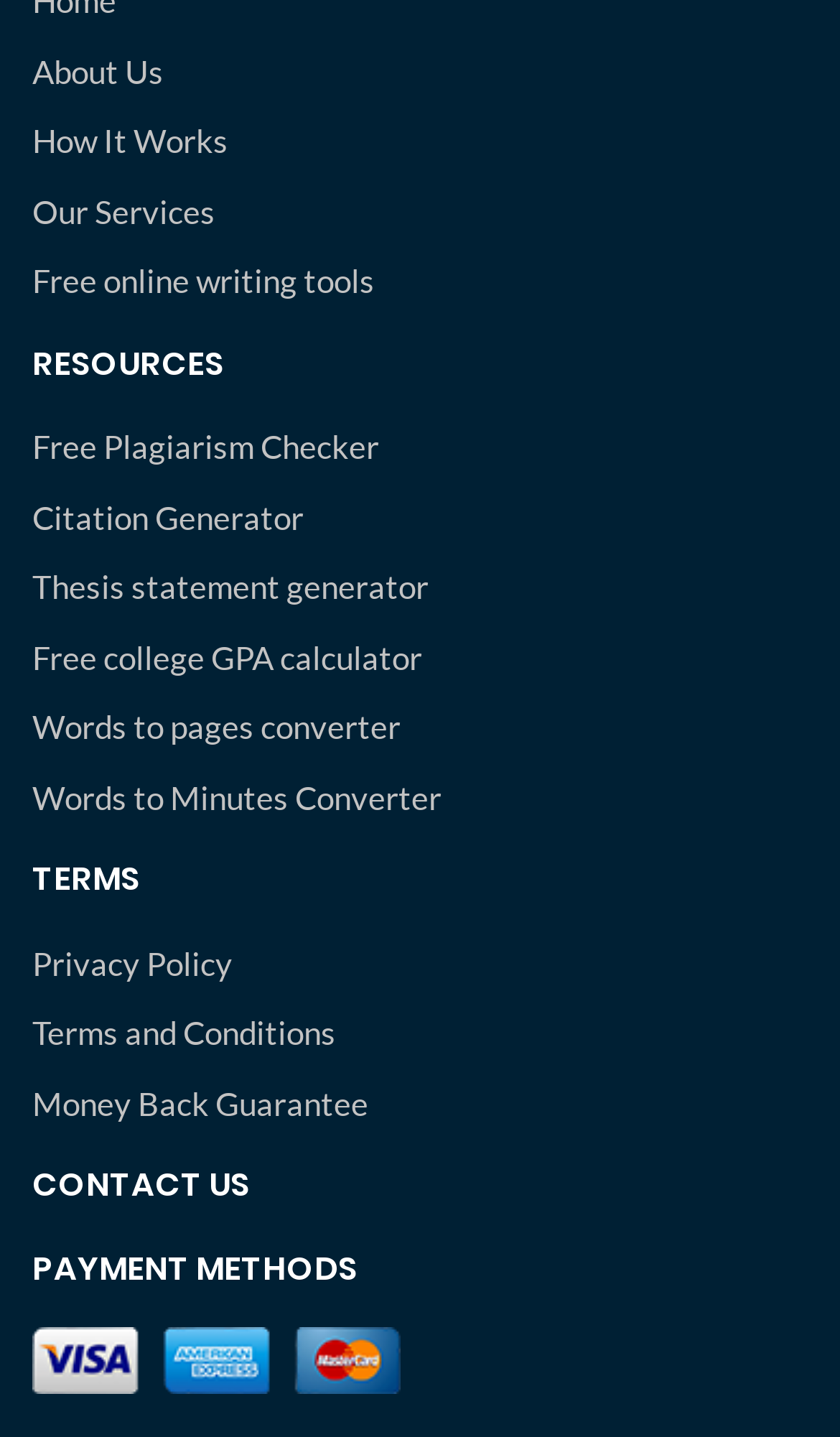What is the last term listed?
Relying on the image, give a concise answer in one word or a brief phrase.

Money Back Guarantee